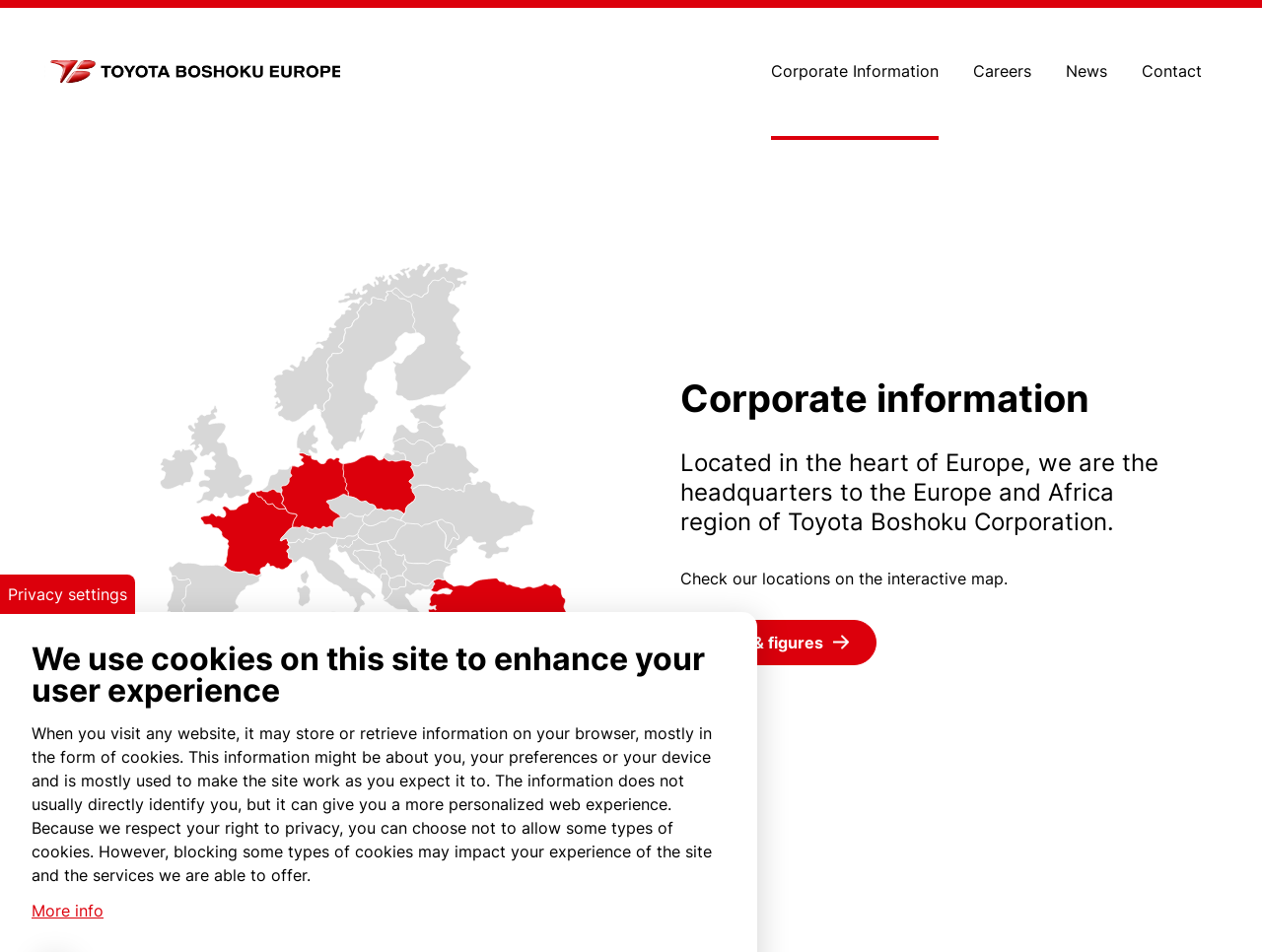Could you locate the bounding box coordinates for the section that should be clicked to accomplish this task: "View Media Attributions".

None